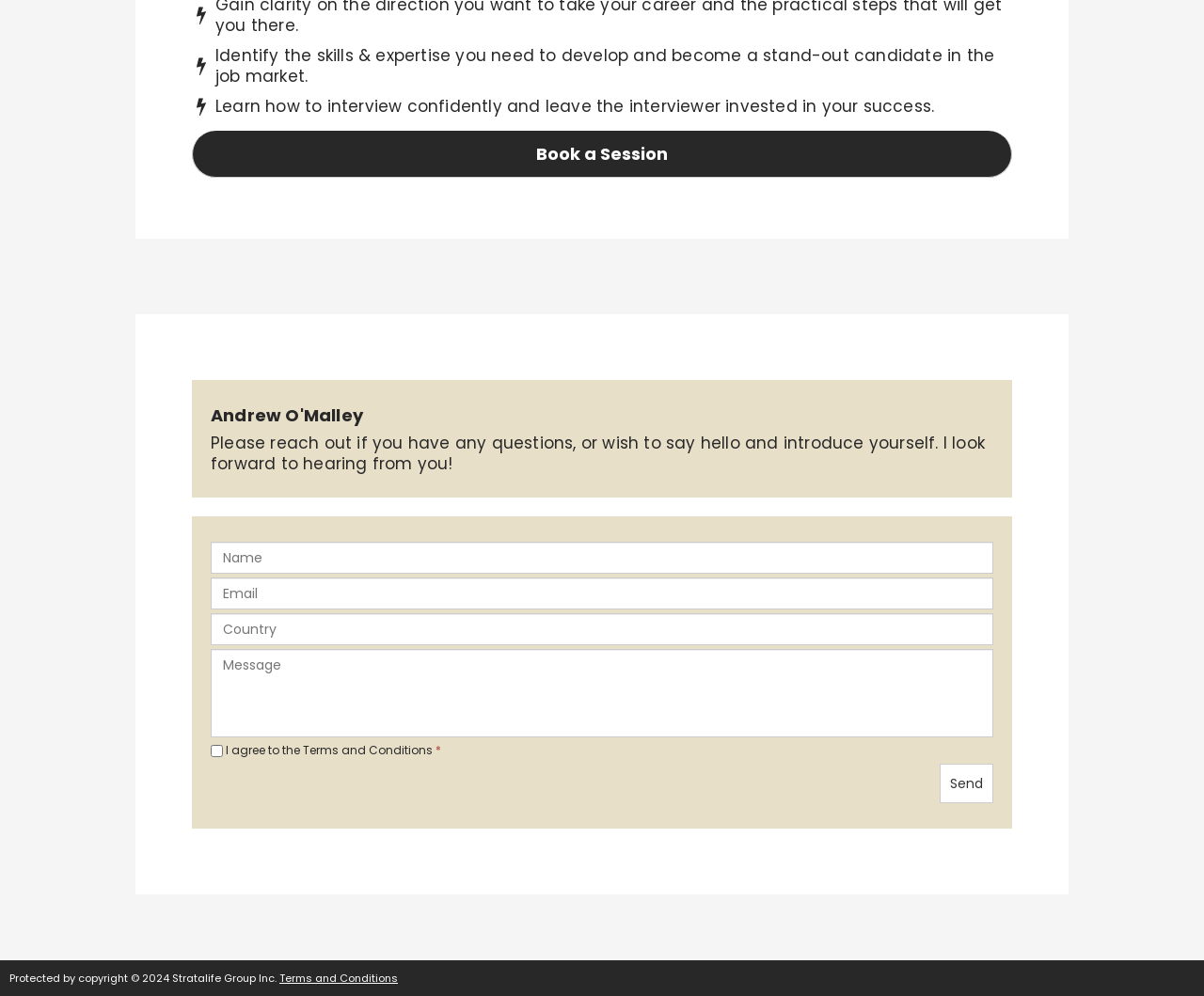Based on the element description Book a Session, identify the bounding box coordinates for the UI element. The coordinates should be in the format (top-left x, top-left y, bottom-right x, bottom-right y) and within the 0 to 1 range.

[0.159, 0.131, 0.841, 0.178]